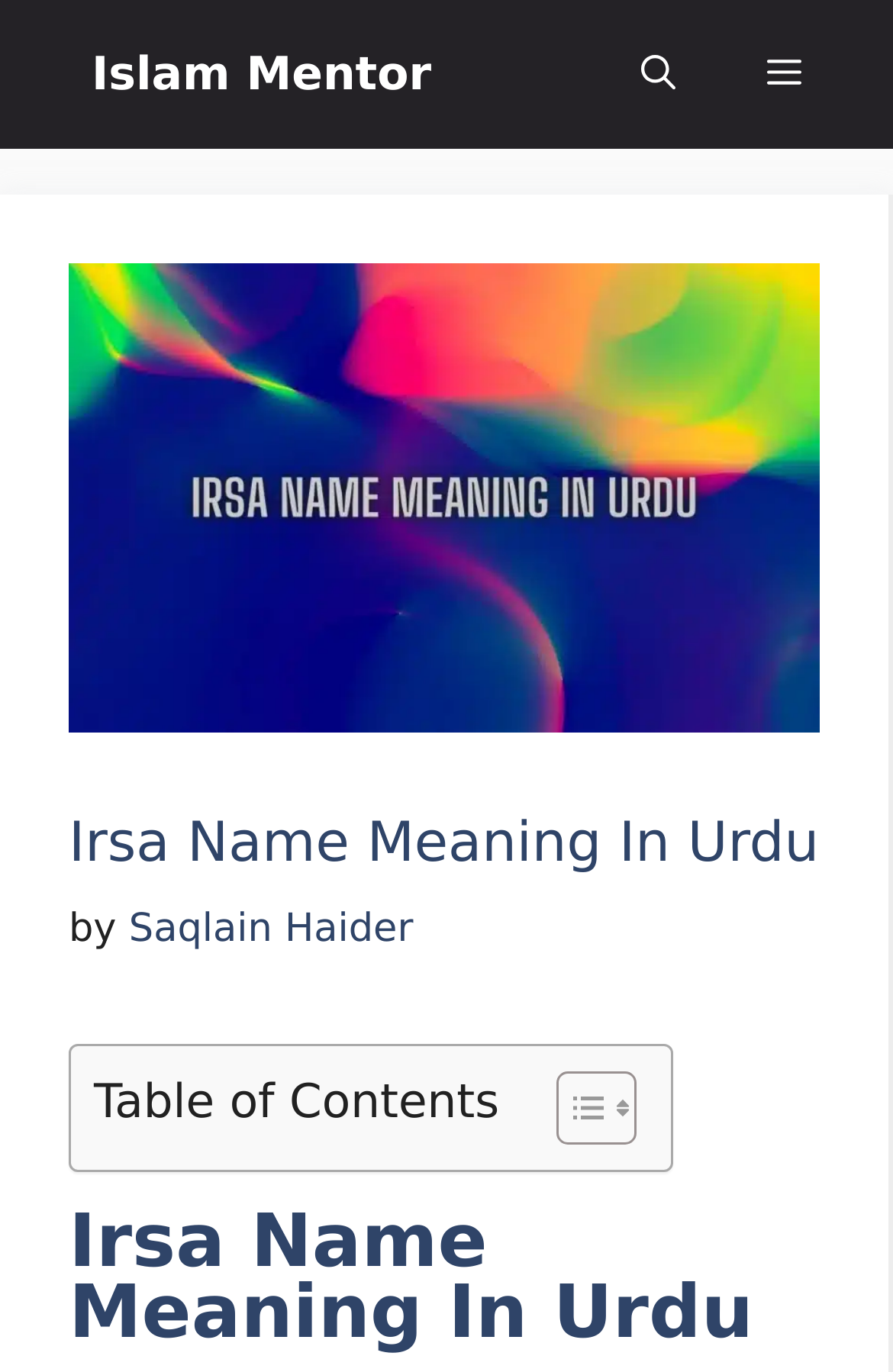Please provide the bounding box coordinates in the format (top-left x, top-left y, bottom-right x, bottom-right y). Remember, all values are floating point numbers between 0 and 1. What is the bounding box coordinate of the region described as: Toggle

[0.585, 0.779, 0.7, 0.836]